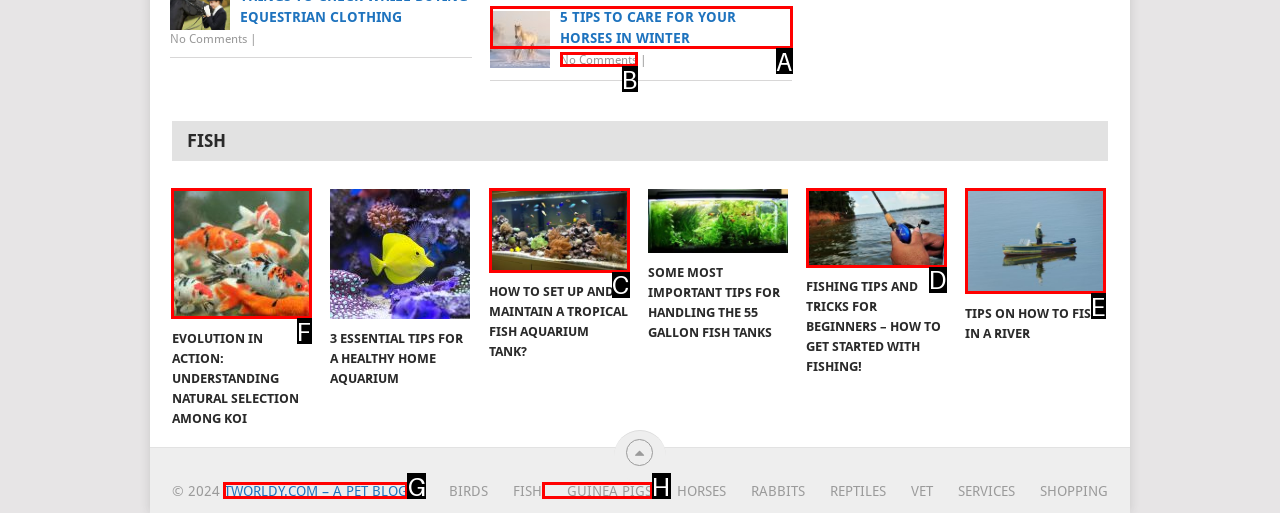From the options shown in the screenshot, tell me which lettered element I need to click to complete the task: read about evolution in action.

F